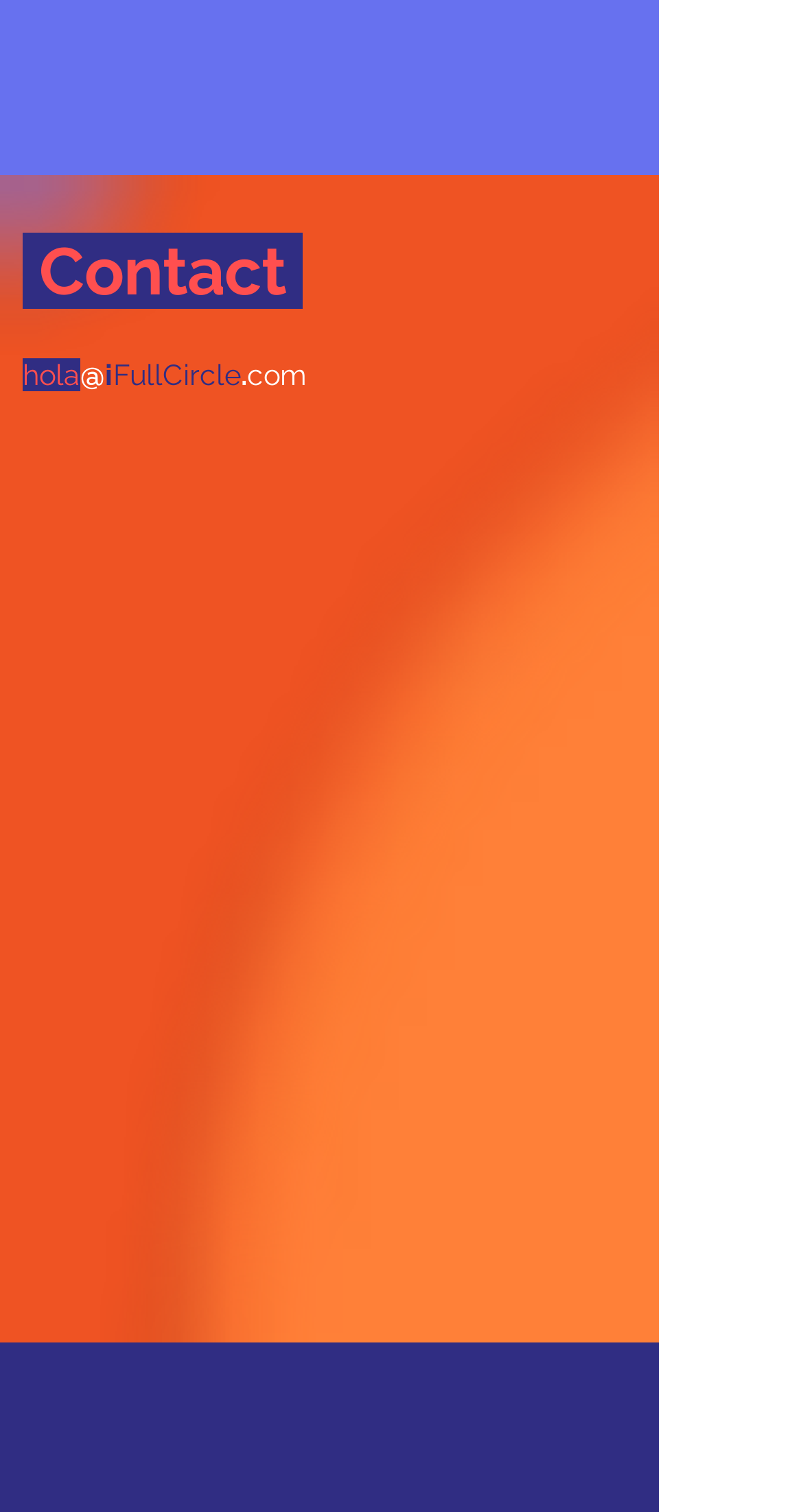Determine the bounding box coordinates of the region I should click to achieve the following instruction: "Type your email". Ensure the bounding box coordinates are four float numbers between 0 and 1, i.e., [left, top, right, bottom].

[0.028, 0.429, 0.695, 0.483]